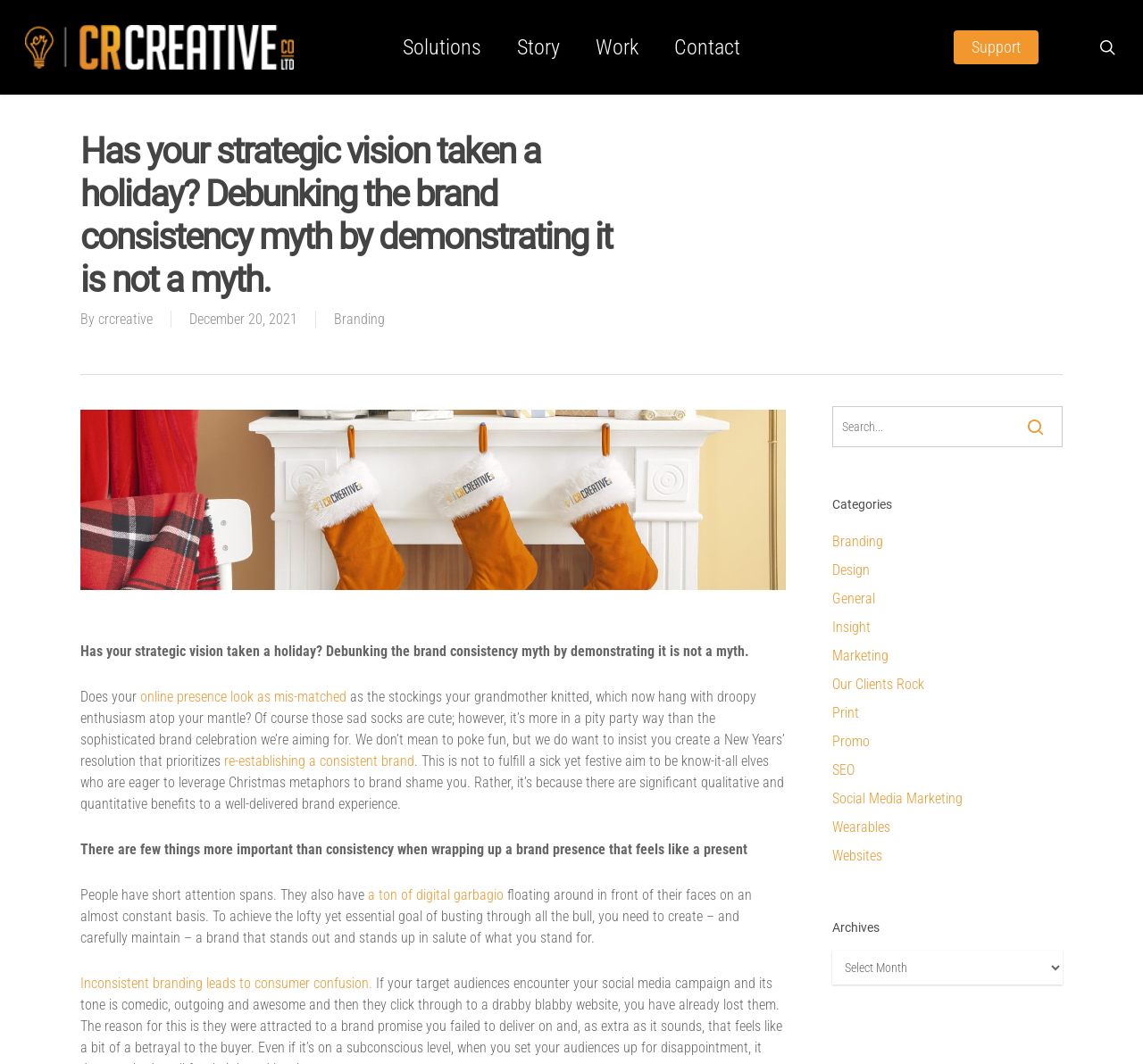Given the webpage screenshot and the description, determine the bounding box coordinates (top-left x, top-left y, bottom-right x, bottom-right y) that define the location of the UI element matching this description: alt="CR Creative Co. Ltd."

[0.022, 0.023, 0.257, 0.065]